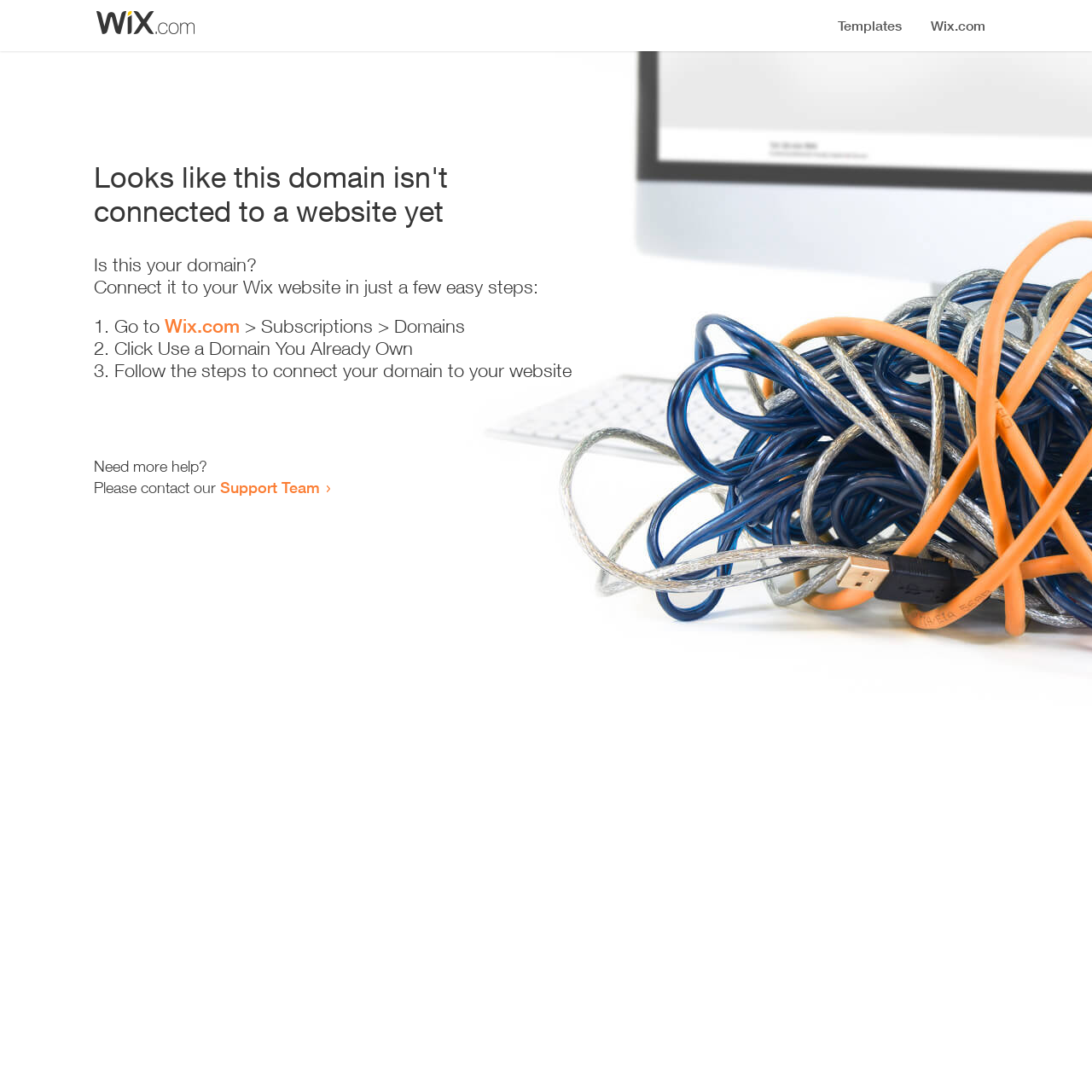Generate an in-depth caption that captures all aspects of the webpage.

The webpage appears to be an error page, indicating that a domain is not connected to a website yet. At the top, there is a small image, likely a logo or icon. Below the image, a prominent heading reads "Looks like this domain isn't connected to a website yet". 

Underneath the heading, a series of instructions are provided to connect the domain to a Wix website. The instructions are divided into three steps, each marked with a numbered list marker (1., 2., and 3.). The first step involves going to Wix.com, followed by navigating to the Subscriptions and Domains section. The second step is to click "Use a Domain You Already Own", and the third step is to follow the instructions to connect the domain to the website.

Below the instructions, there is a message asking if the user needs more help, followed by an invitation to contact the Support Team via a link. The overall layout is simple and easy to follow, with clear headings and concise text guiding the user through the process of connecting their domain to a website.